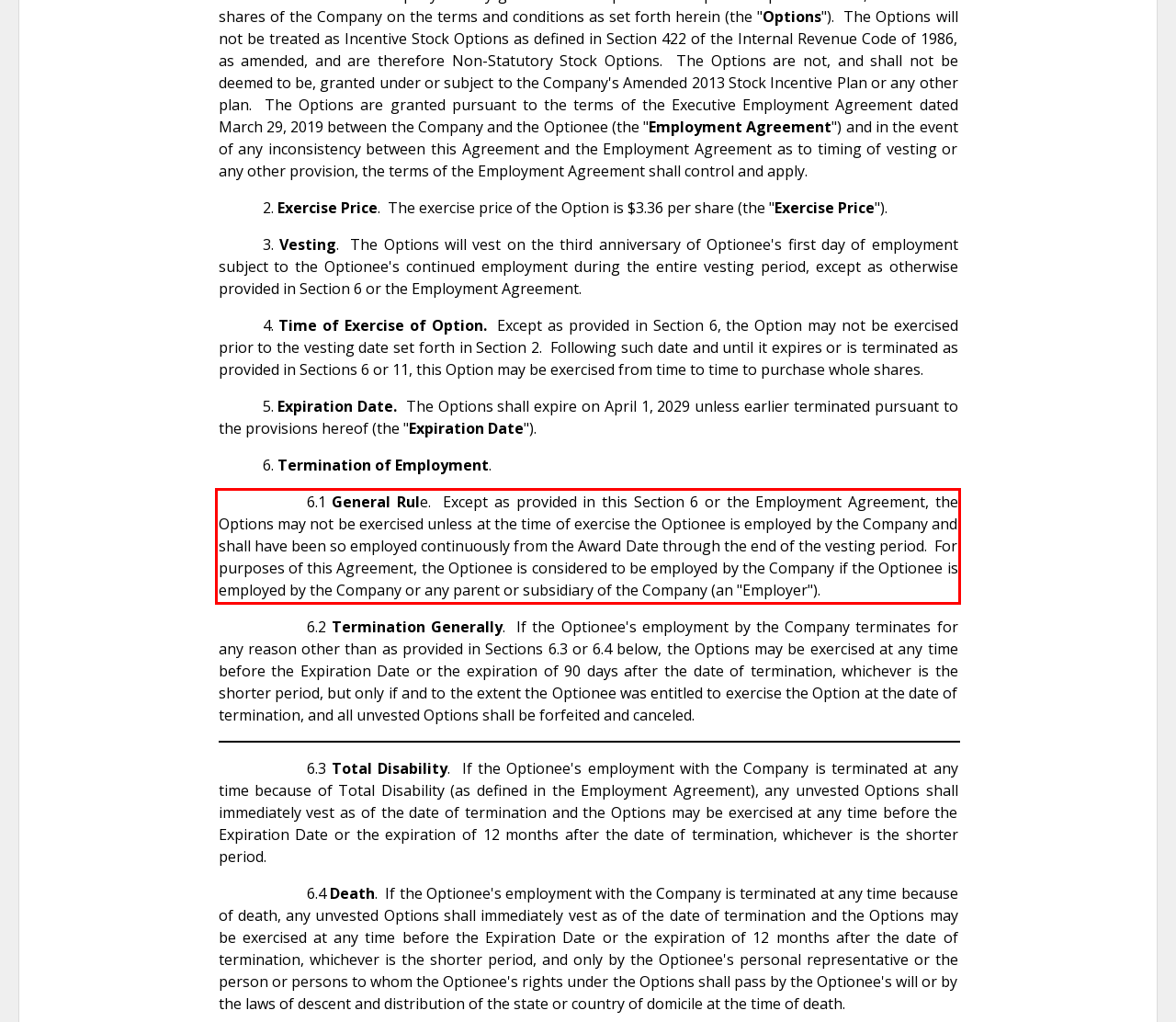Using the provided webpage screenshot, recognize the text content in the area marked by the red bounding box.

6.1 General Rule. Except as provided in this Section 6 or the Employment Agreement, the Options may not be exercised unless at the time of exercise the Optionee is employed by the Company and shall have been so employed continuously from the Award Date through the end of the vesting period. For purposes of this Agreement, the Optionee is considered to be employed by the Company if the Optionee is employed by the Company or any parent or subsidiary of the Company (an "Employer").